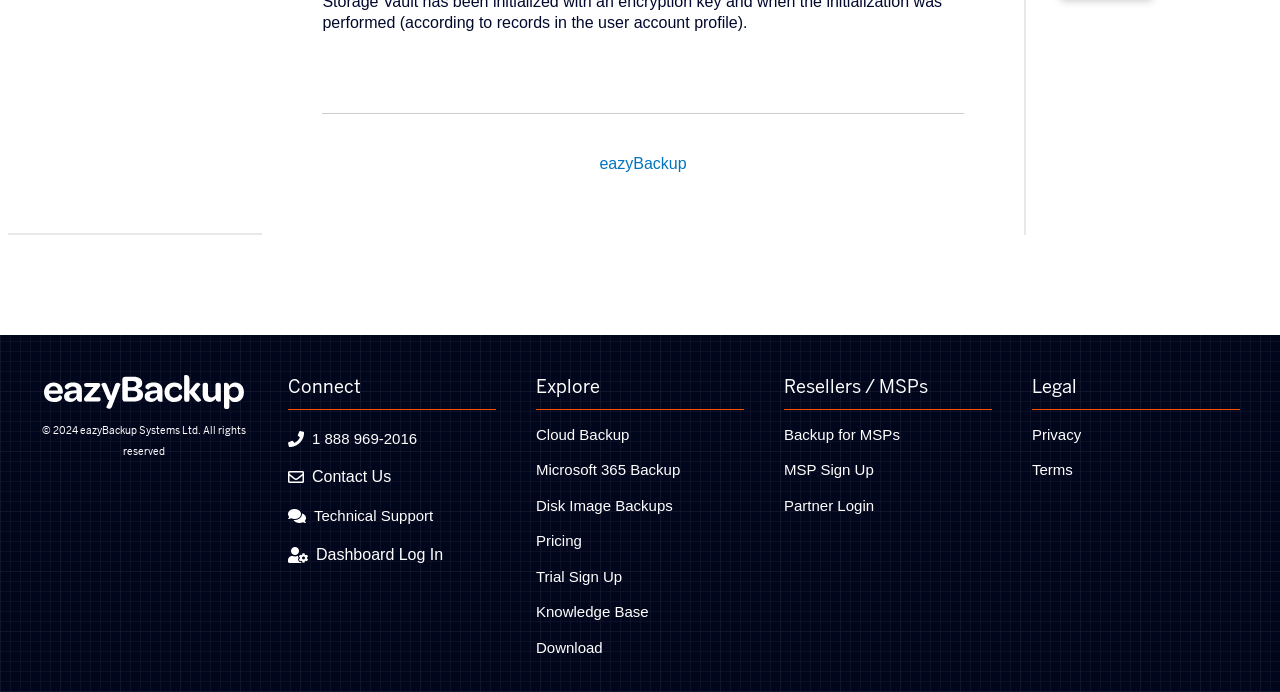What is the company name of the website?
Please respond to the question with as much detail as possible.

I found the company name 'eazyBackup Systems Ltd.' in the copyright text '© 2024 eazyBackup Systems Ltd. All rights reserved' at the bottom of the webpage.